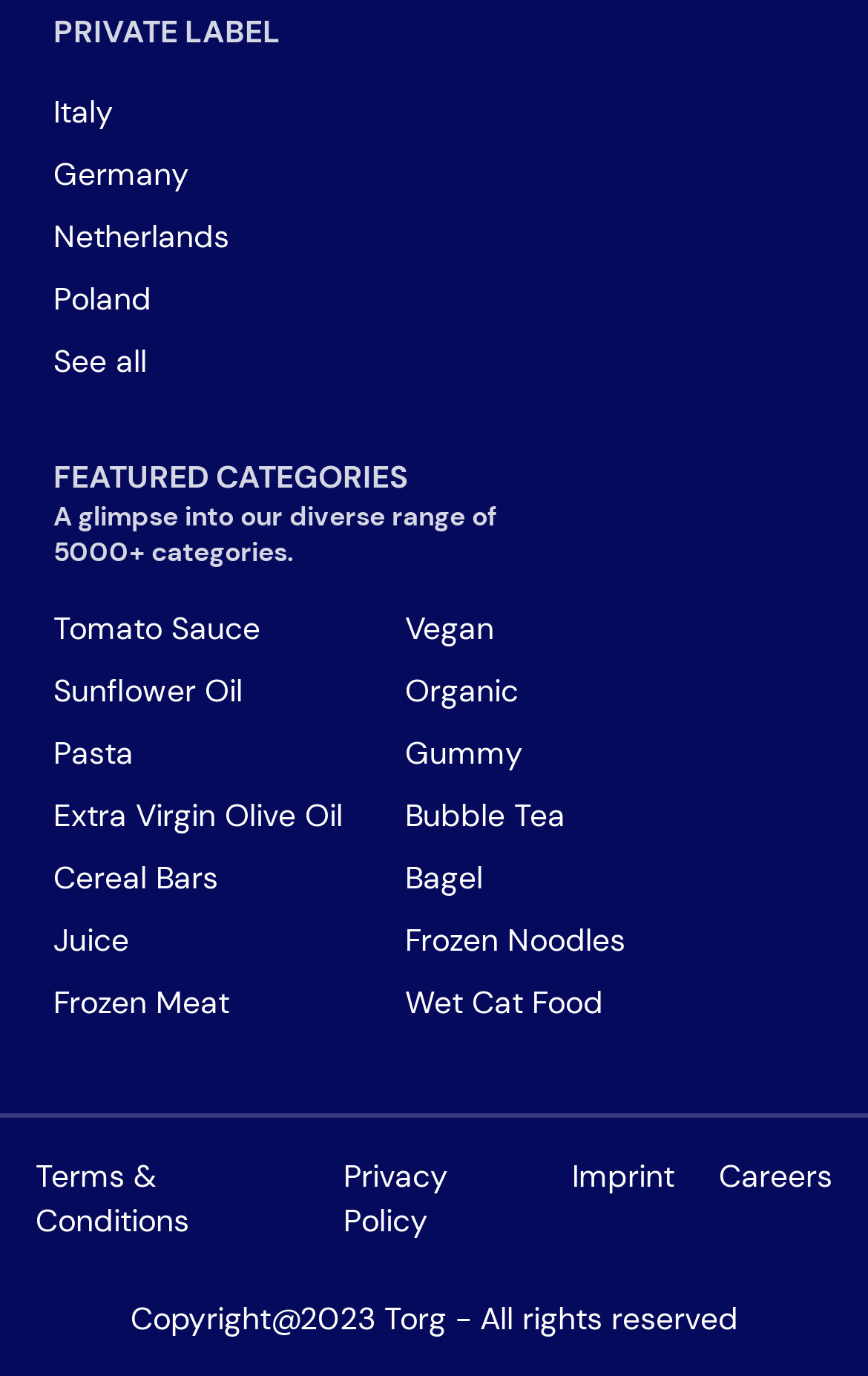What is the category with the most links?
Based on the screenshot, provide your answer in one word or phrase.

FEATURED CATEGORIES